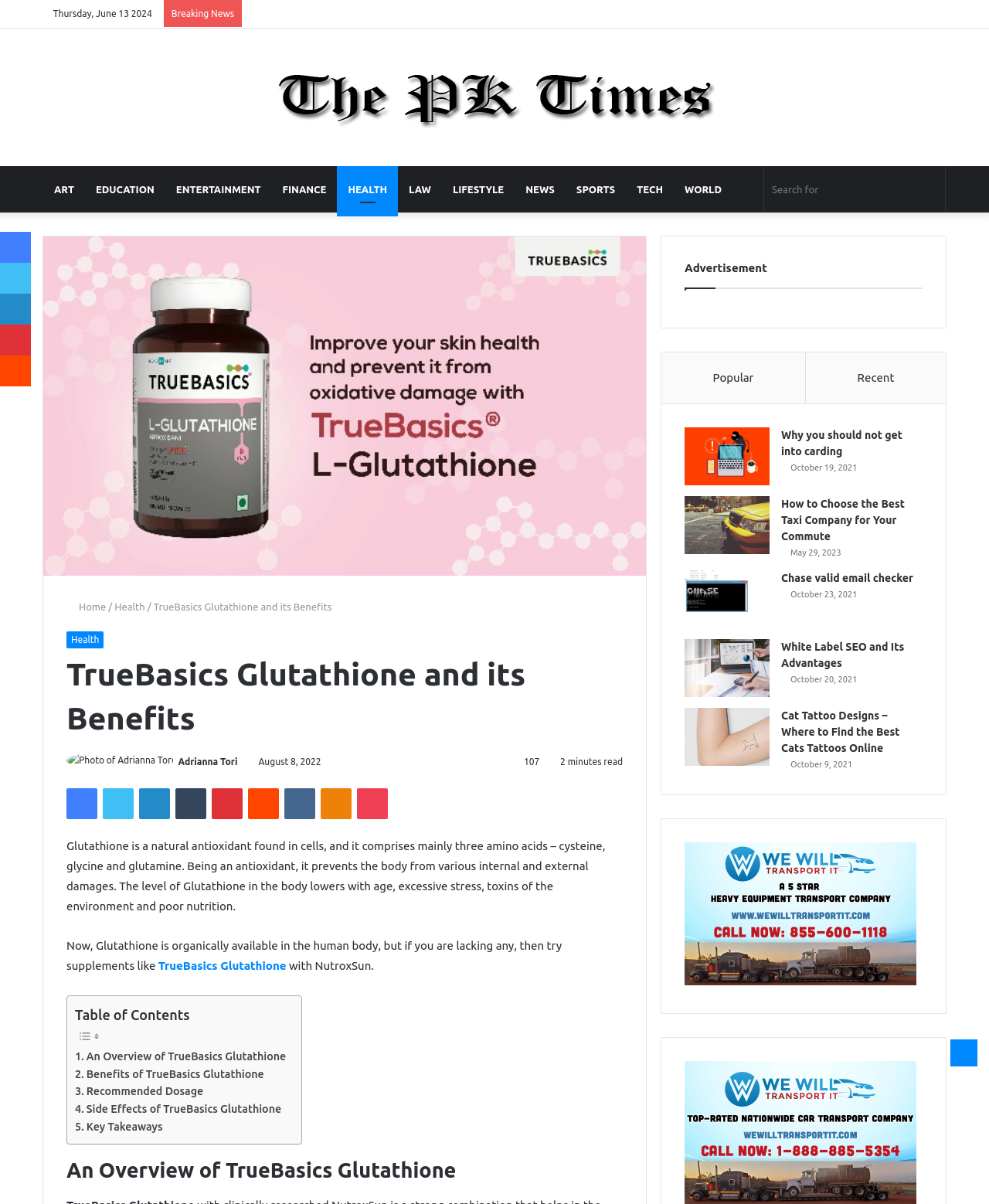Kindly provide the bounding box coordinates of the section you need to click on to fulfill the given instruction: "Check the Table of Contents".

[0.076, 0.836, 0.192, 0.849]